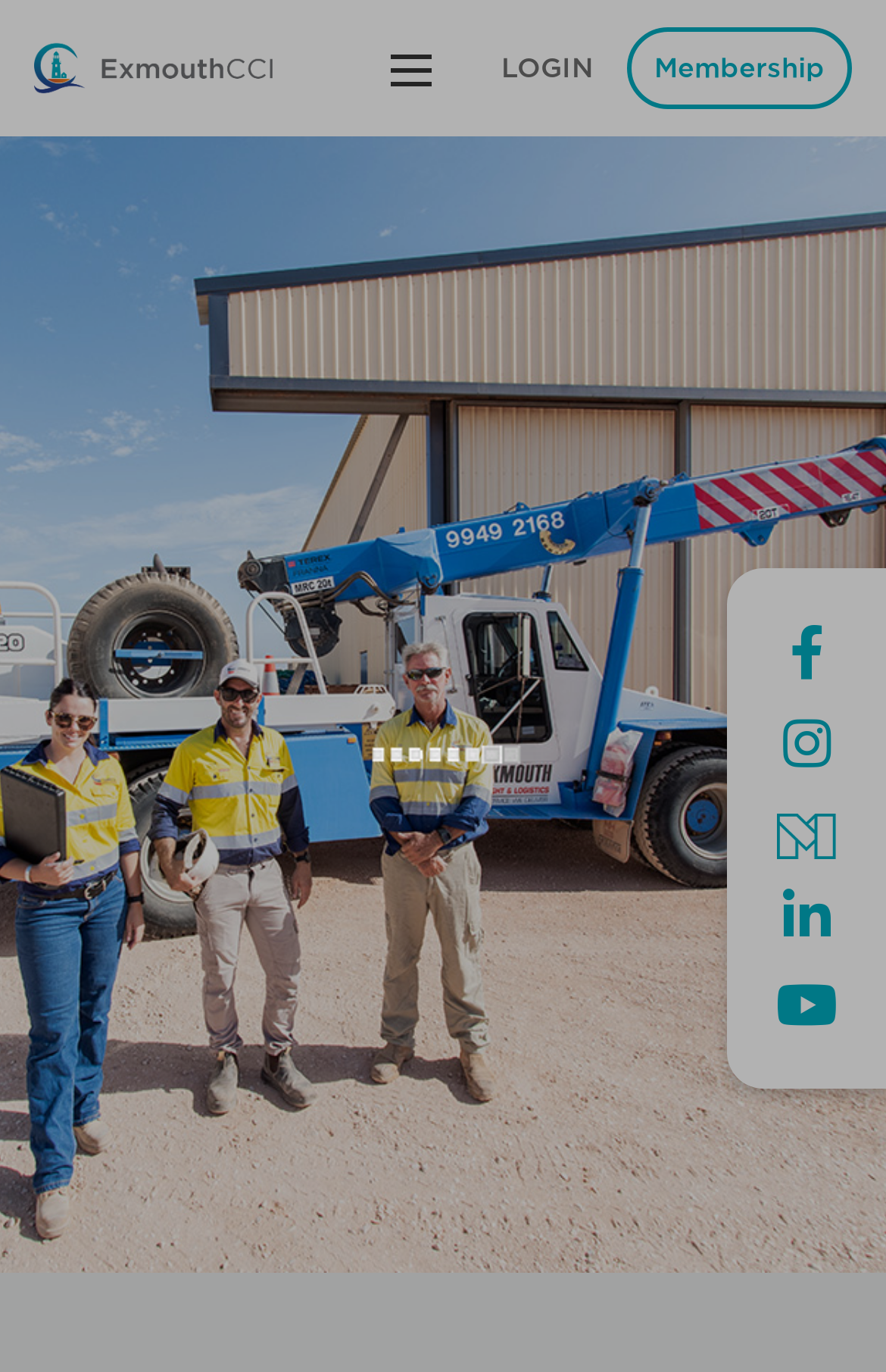Based on the image, provide a detailed response to the question:
What is the purpose of the webpage?

Based on the meta description and the structure of the webpage, I inferred that the webpage is a directory, likely providing a list of businesses or members of the Exmouth Chamber of Commerce.